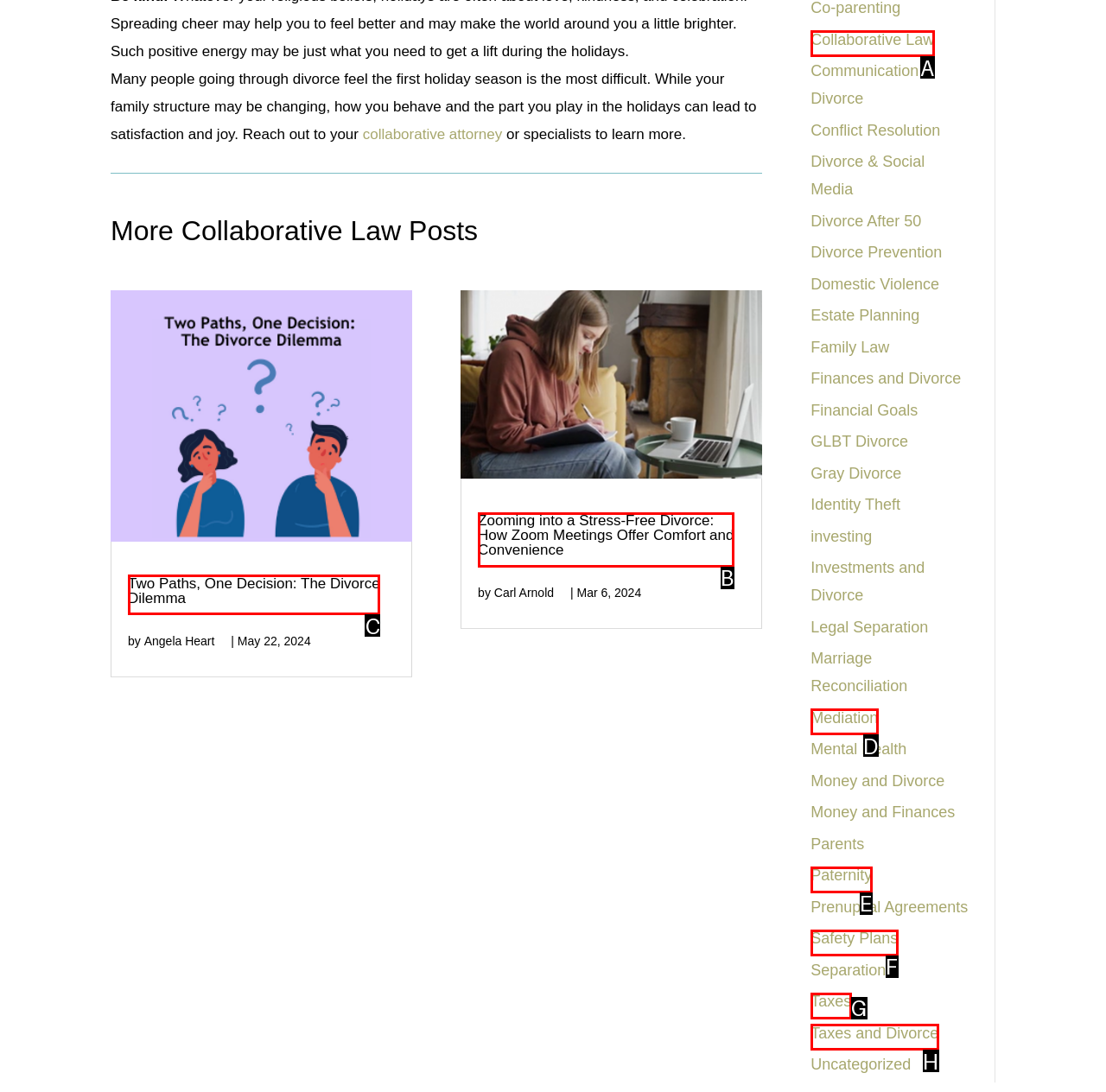Given the description: Collaborative Law
Identify the letter of the matching UI element from the options.

A